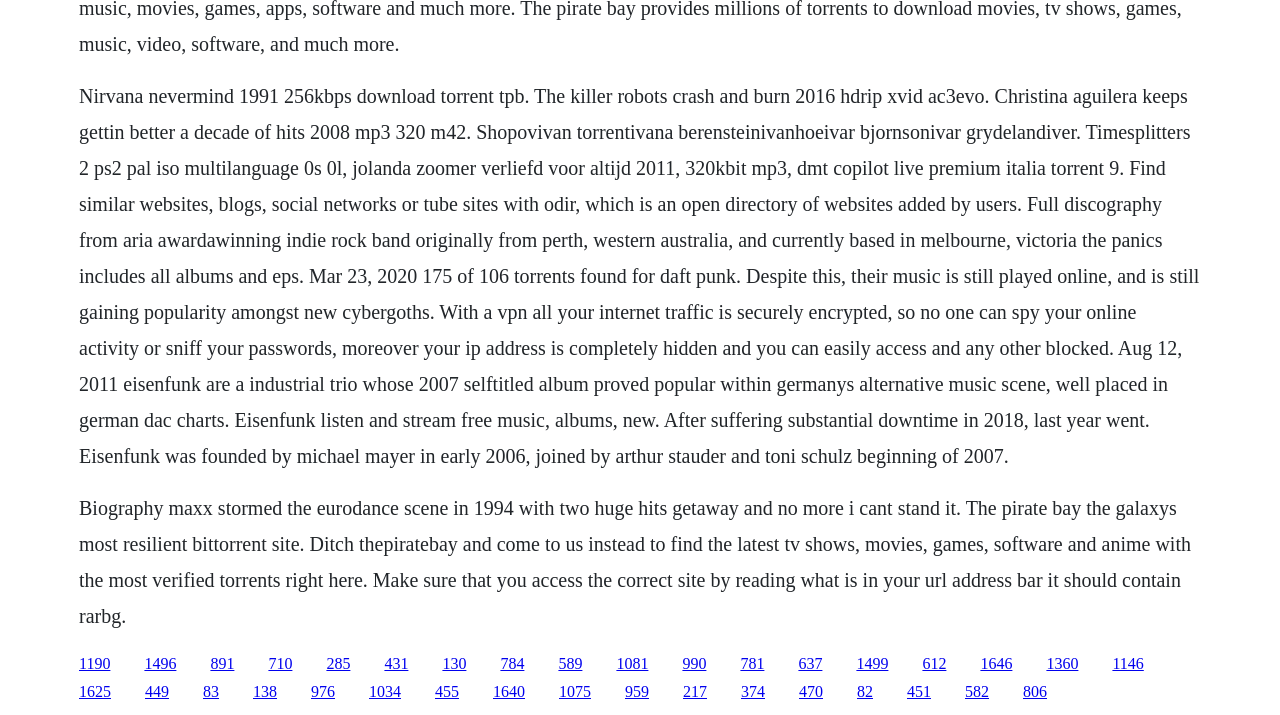Specify the bounding box coordinates of the region I need to click to perform the following instruction: "Explore the discography of the indie rock band The Panics". The coordinates must be four float numbers in the range of 0 to 1, i.e., [left, top, right, bottom].

[0.482, 0.916, 0.507, 0.939]